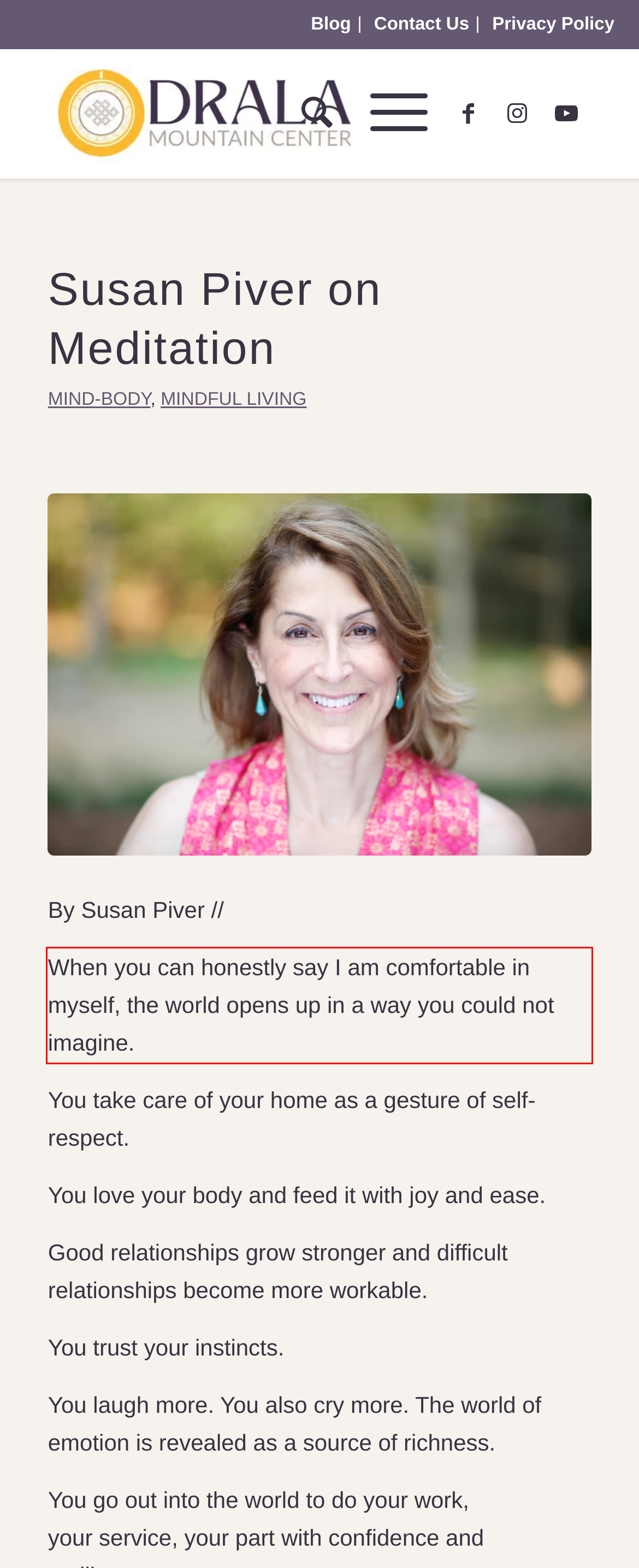Using the provided webpage screenshot, recognize the text content in the area marked by the red bounding box.

When you can honestly say I am comfortable in myself, the world opens up in a way you could not imagine.